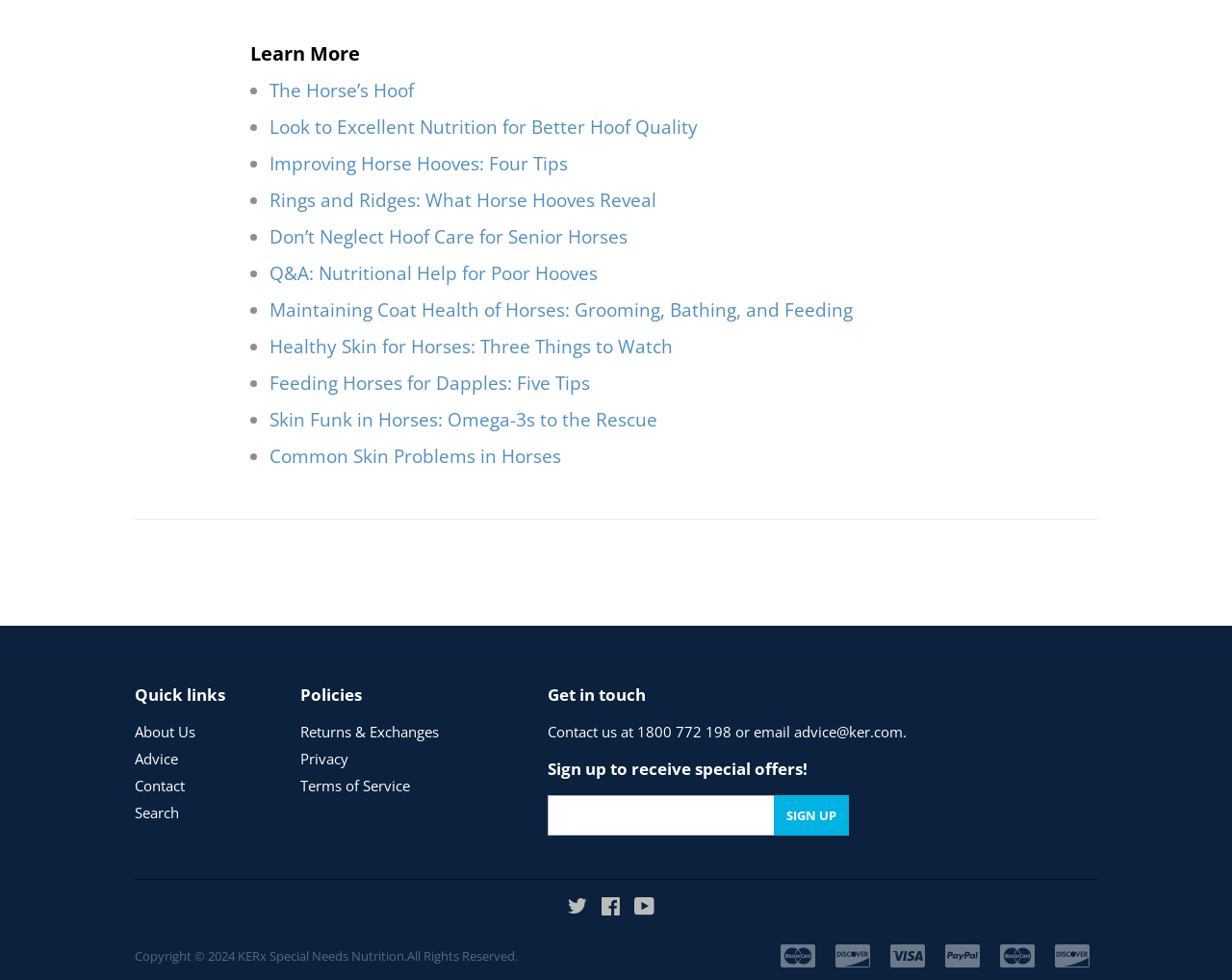How many links are under the 'Quick links' heading?
Please give a detailed and elaborate answer to the question.

Under the 'Quick links' heading, there are four links: 'About Us', 'Advice', 'Contact', and 'Search'.